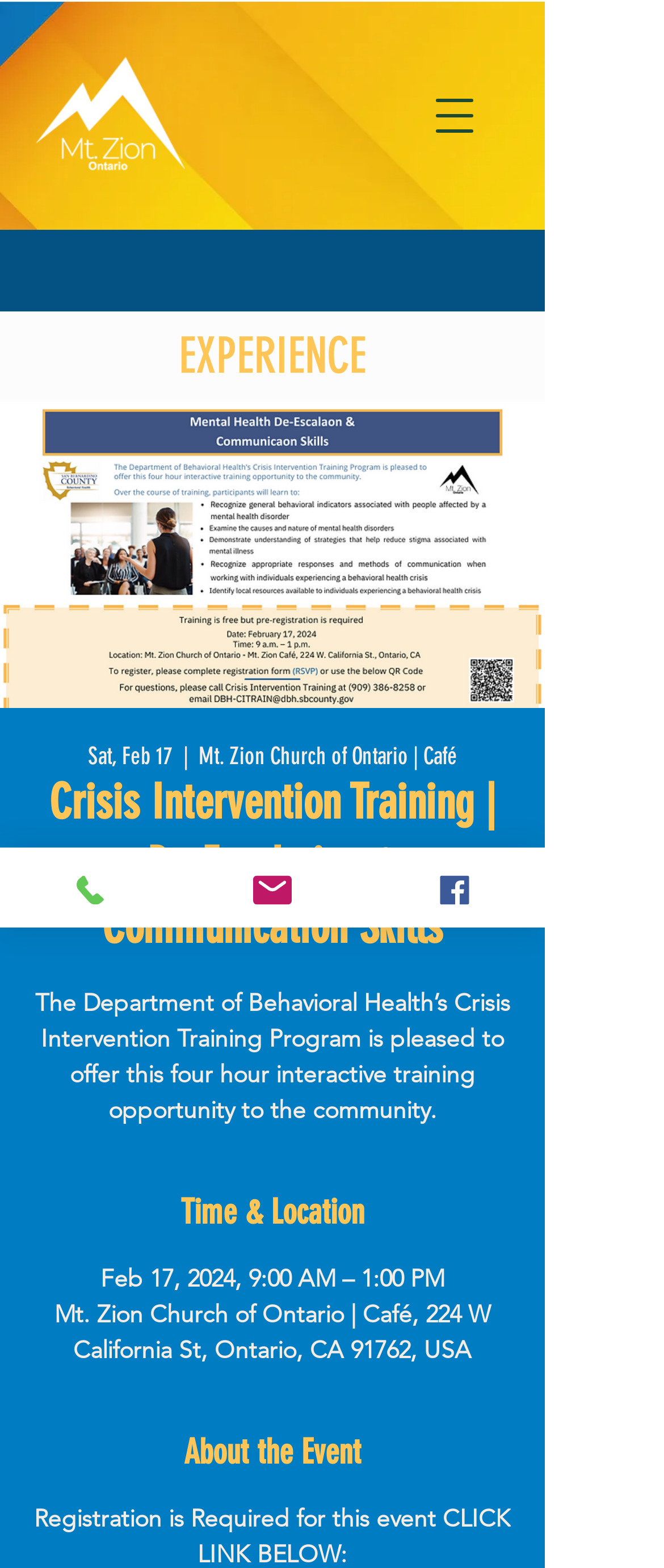Utilize the details in the image to give a detailed response to the question: What is the date of the event?

I found the date of the event by looking at the static text element with the text 'Feb 17, 2024, 9:00 AM – 1:00 PM' which is located under the 'Time & Location' heading.